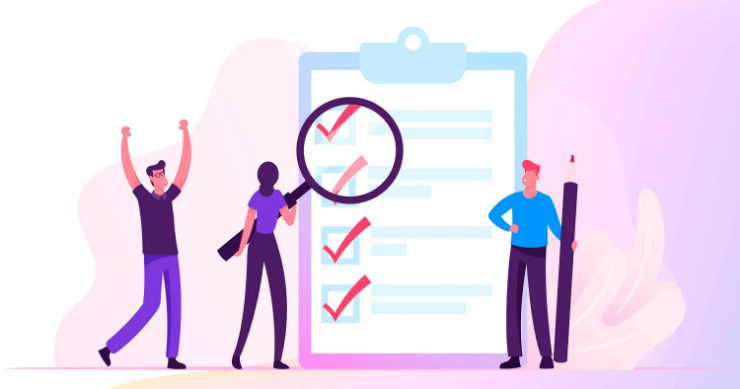Give a short answer using one word or phrase for the question:
What is on the clipboard behind the characters?

Checked items